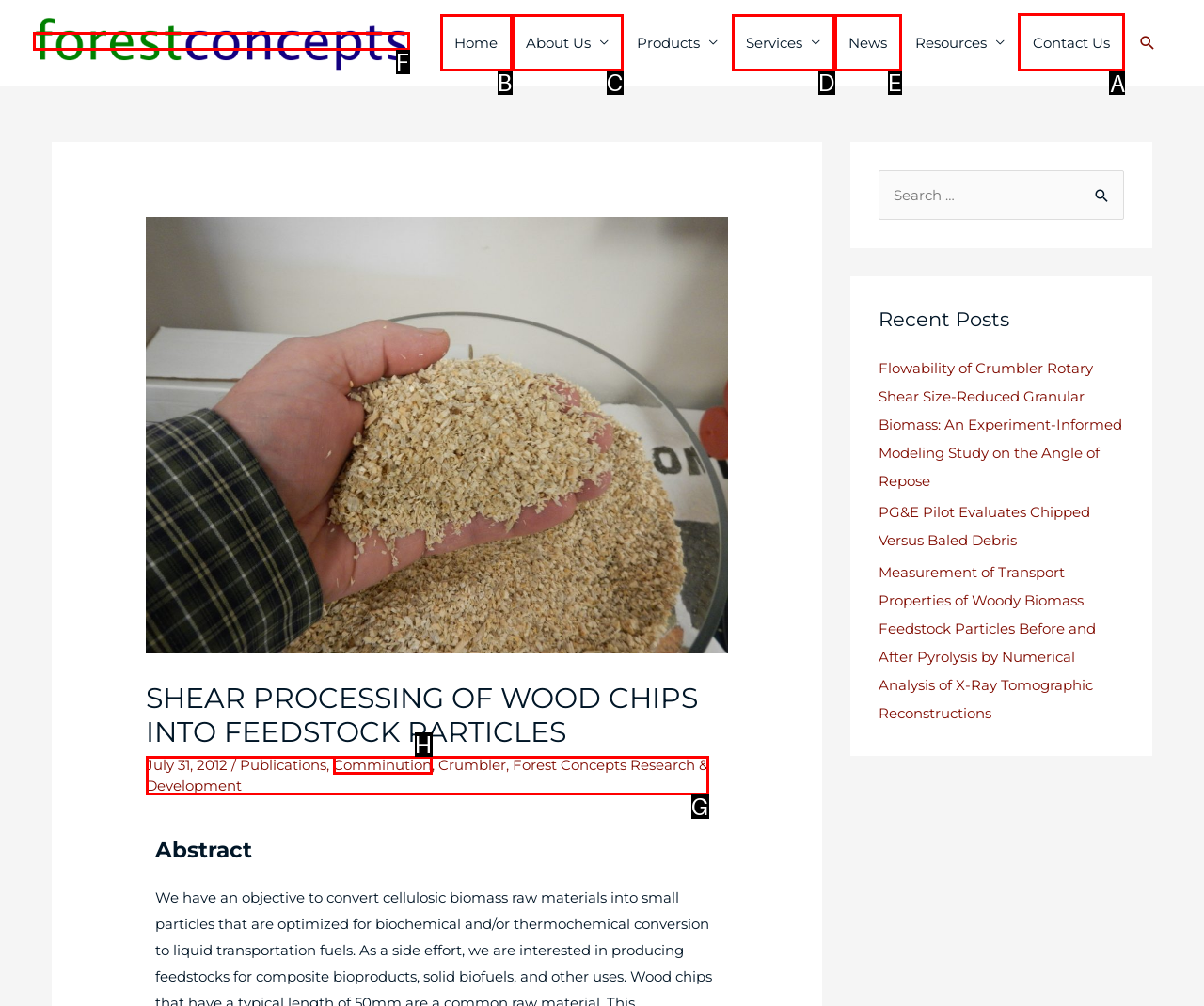Select the letter of the UI element you need to click on to fulfill this task: Click on the 'Contact Us' link. Write down the letter only.

A